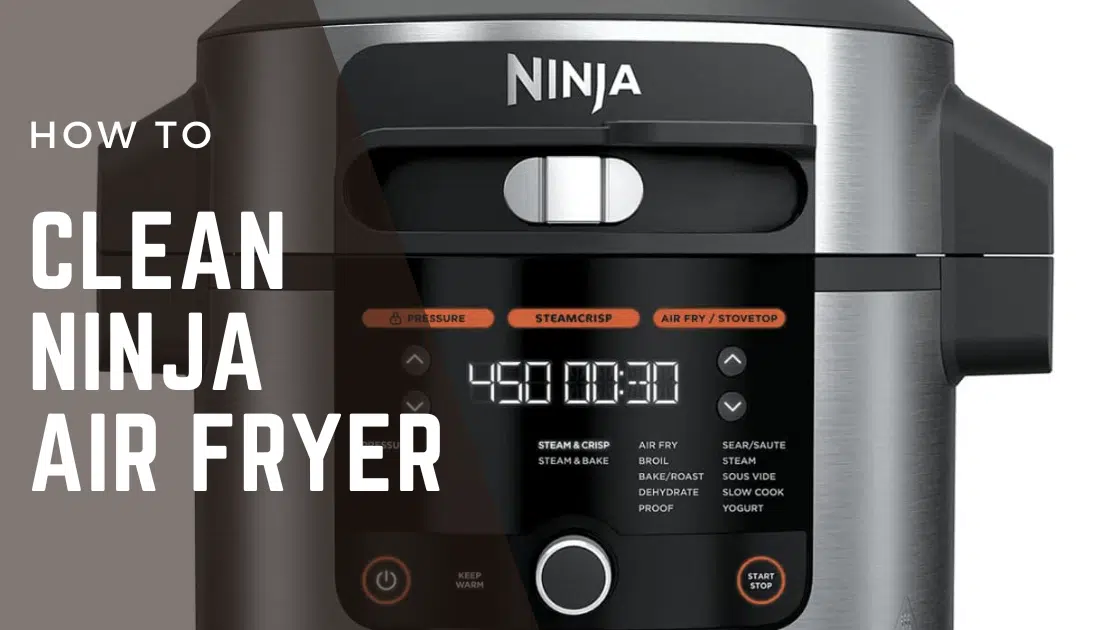Describe all the important aspects and details of the image.

The image features a sleek Ninja Air Fryer, prominently displaying its user-friendly control panel. The panel includes various cooking functions such as "Pressure," "SteamCrisp," and "Air Fry / Stovetop," highlighted by vibrant orange buttons. The digital display shows a temperature setting of 450°F, along with a timer set for 30 minutes, indicating the appliance's versatility for cooking a wide range of meals. Accompanying the image is the bold caption "How To Clean Ninja Air Fryer," emphasizing the importance of maintaining this popular kitchen appliance. The combination of modern design and advanced features showcases the air fryer’s role in making cooking easier and healthier.